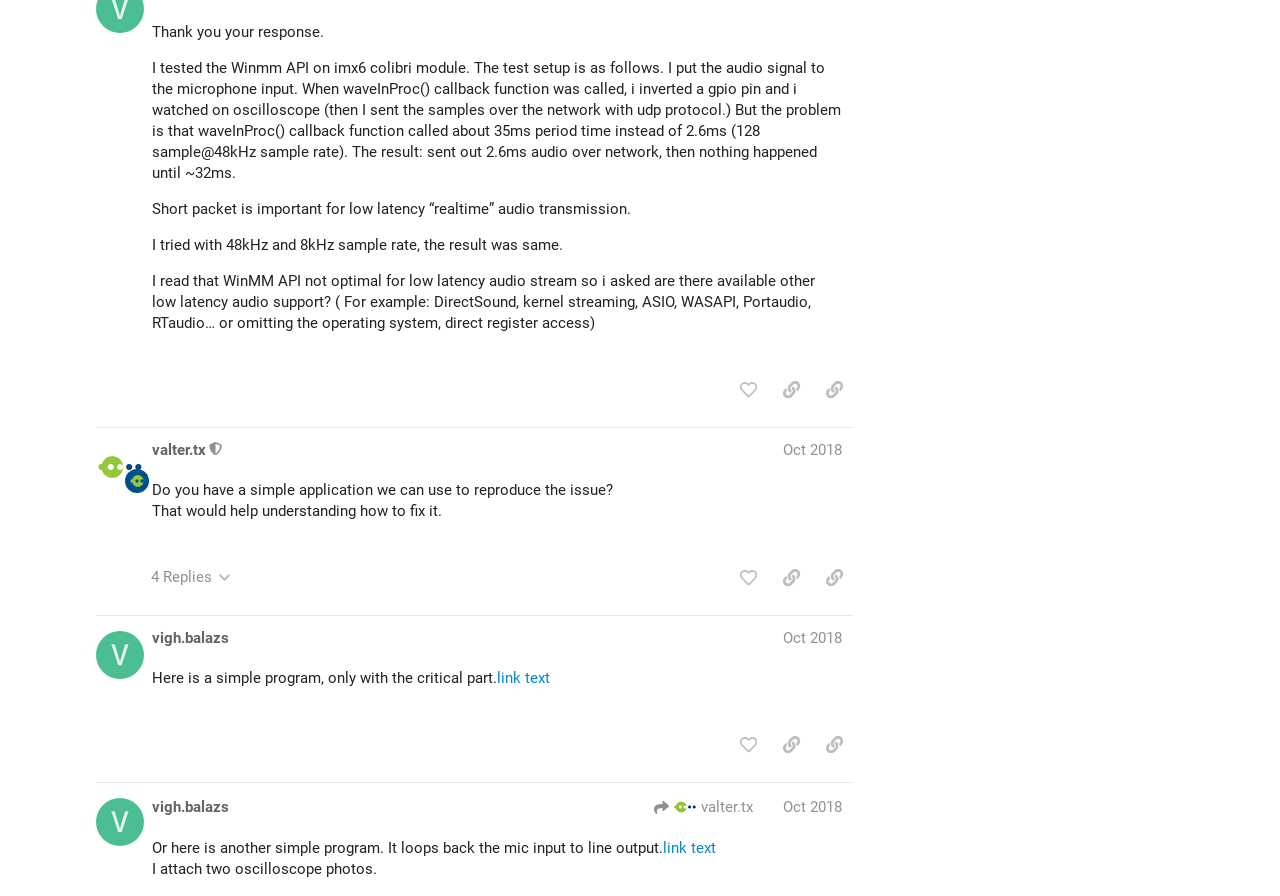Please indicate the bounding box coordinates of the element's region to be clicked to achieve the instruction: "like this post". Provide the coordinates as four float numbers between 0 and 1, i.e., [left, top, right, bottom].

[0.57, 0.084, 0.599, 0.122]